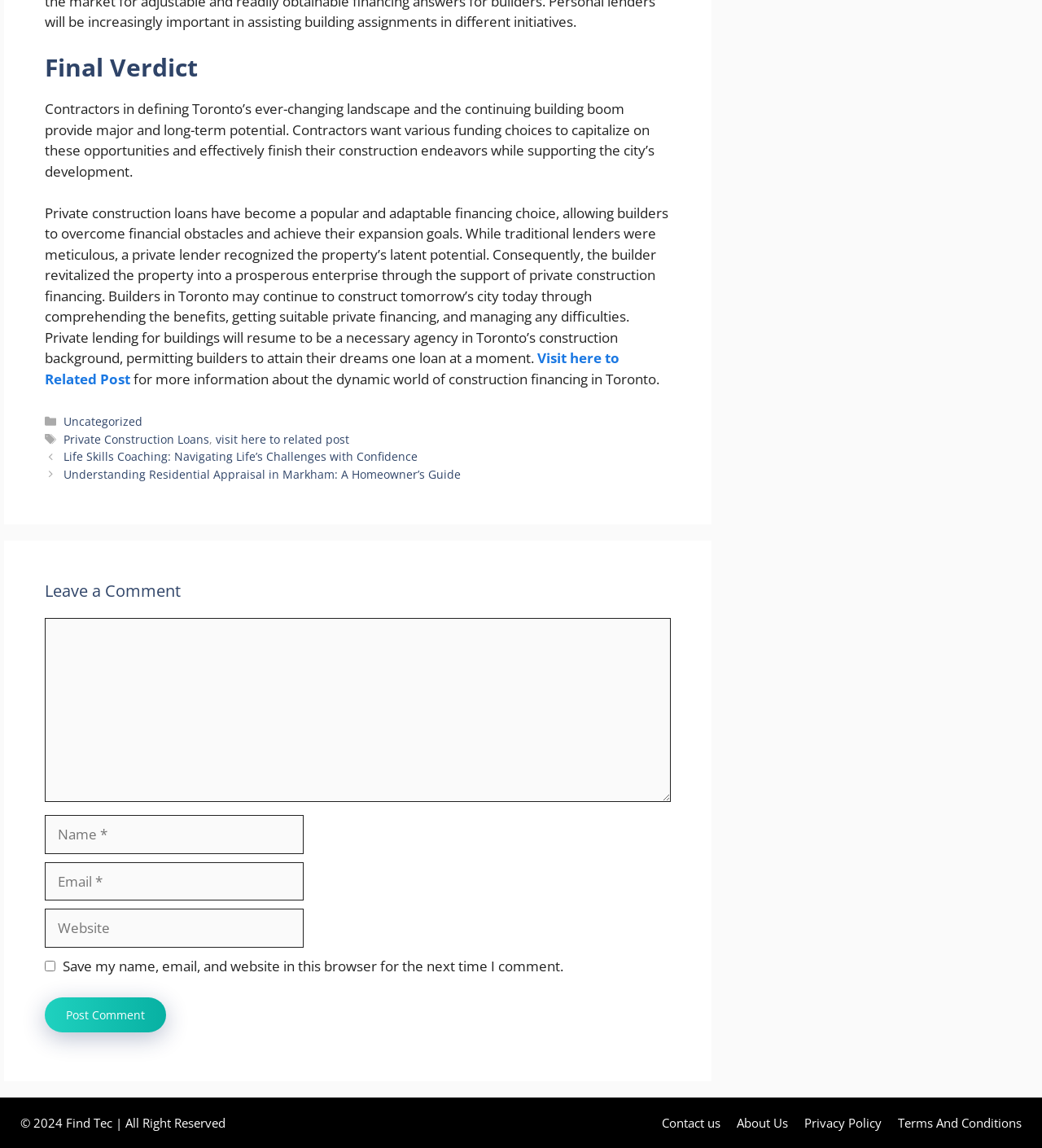Provide the bounding box coordinates for the area that should be clicked to complete the instruction: "Click on 'Post Comment'".

[0.043, 0.869, 0.159, 0.899]